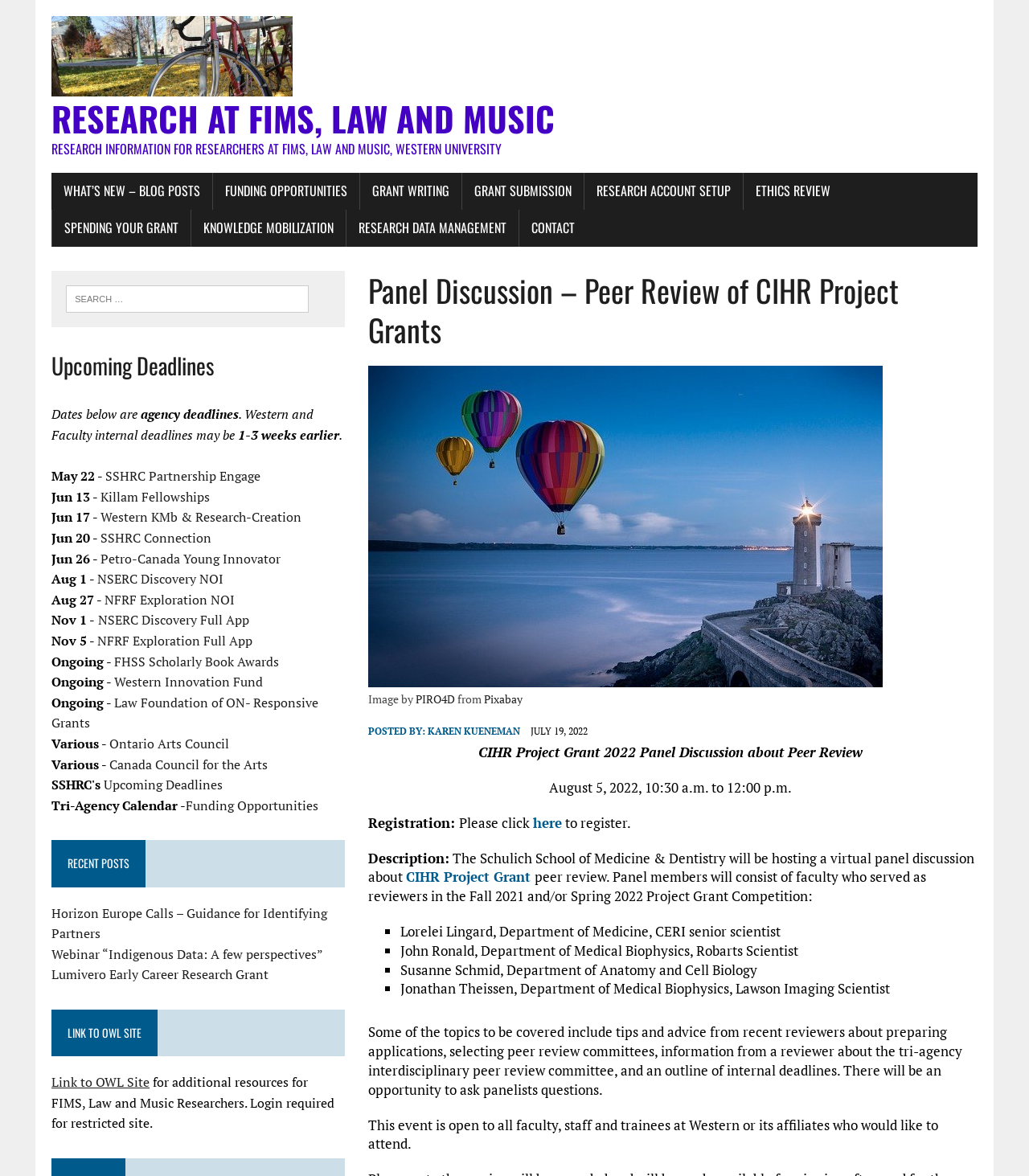Provide the bounding box coordinates of the HTML element described by the text: "SSHRC Connection". The coordinates should be in the format [left, top, right, bottom] with values between 0 and 1.

[0.098, 0.45, 0.205, 0.465]